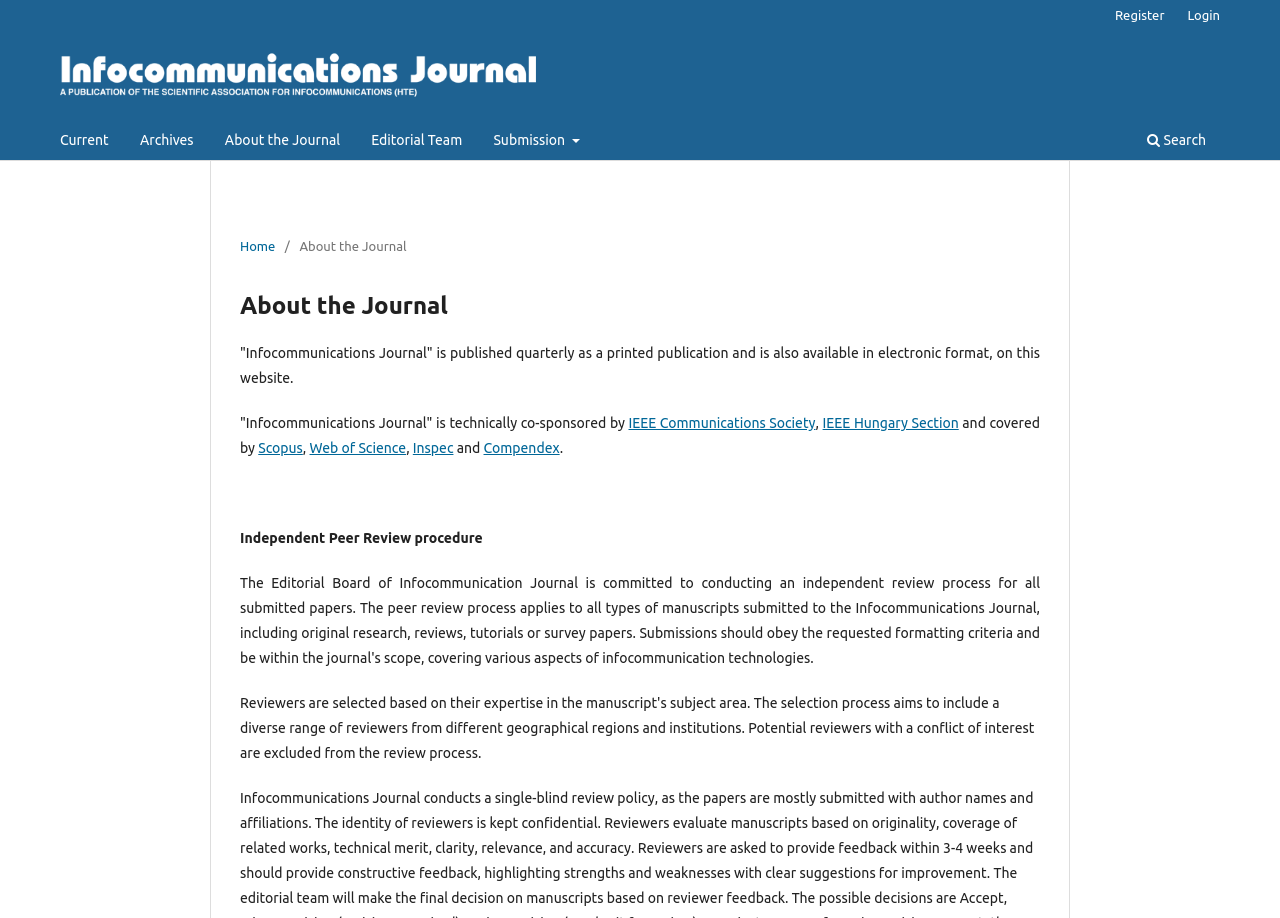Determine the bounding box coordinates in the format (top-left x, top-left y, bottom-right x, bottom-right y). Ensure all values are floating point numbers between 0 and 1. Identify the bounding box of the UI element described by: About the Journal

[0.17, 0.136, 0.271, 0.174]